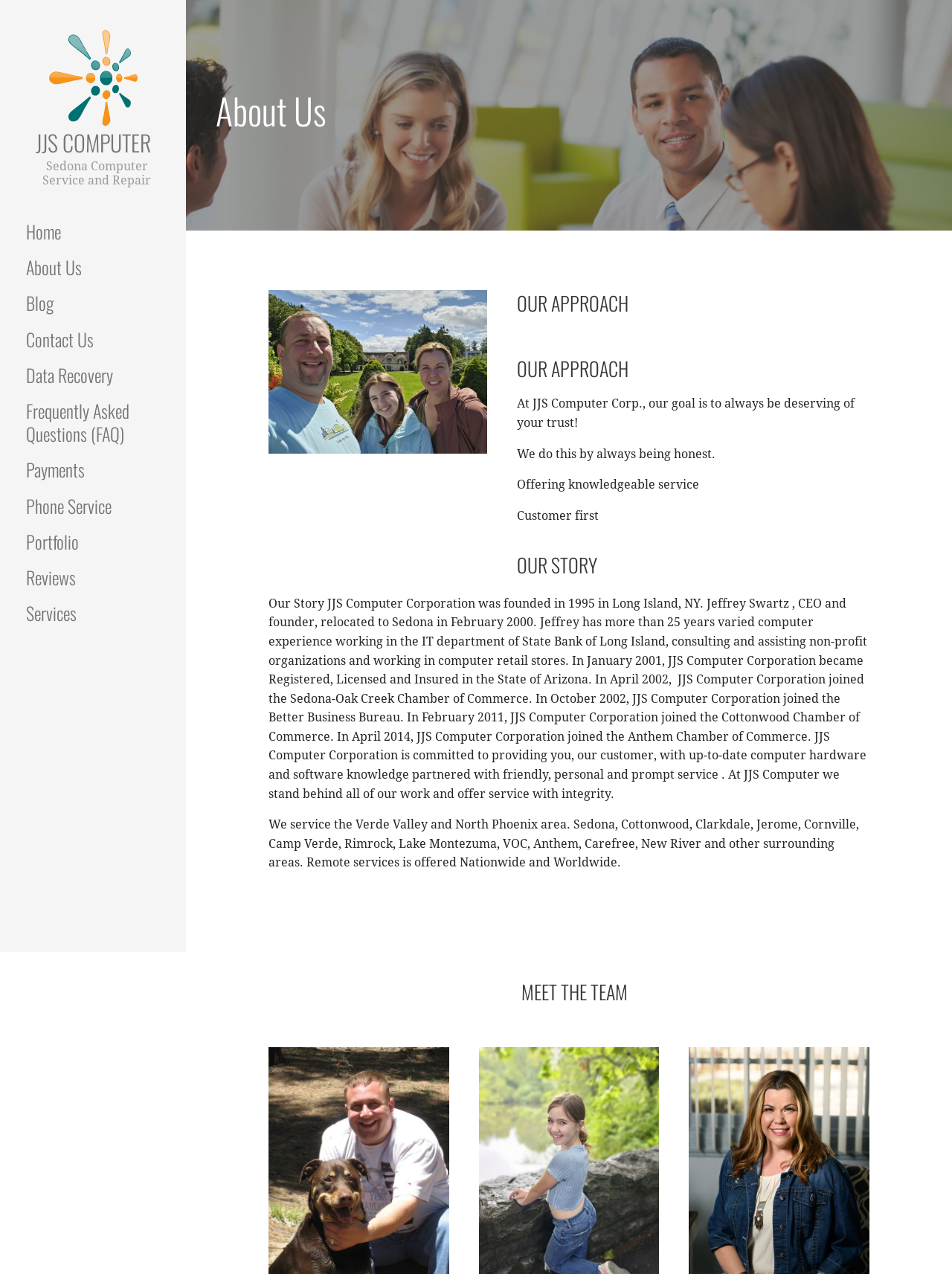Give a one-word or short phrase answer to the question: 
What is the goal of JJS Computer Corp?

To be deserving of your trust